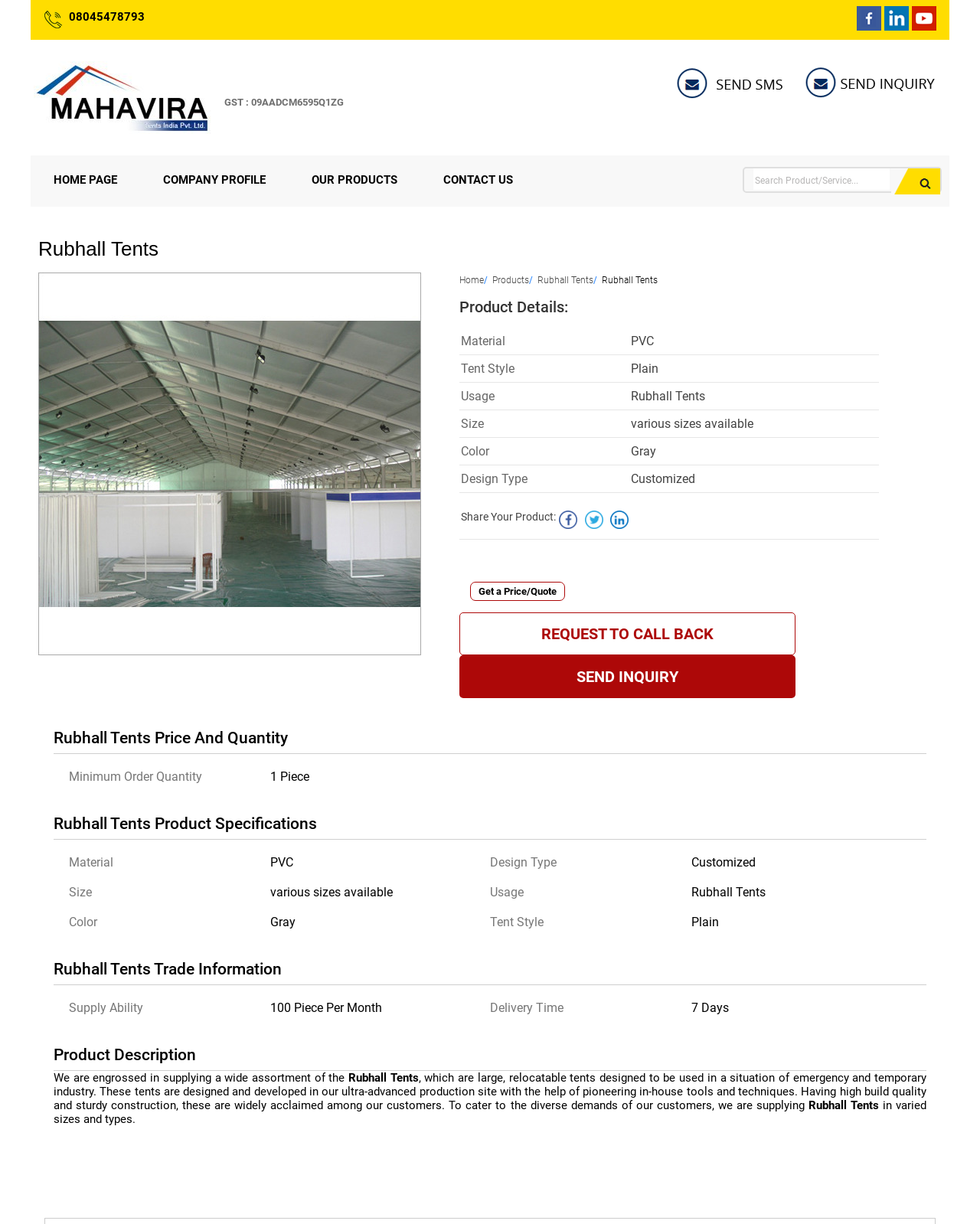What is the material of the Rubhall Tents?
Could you answer the question in a detailed manner, providing as much information as possible?

The material of the Rubhall Tents can be found in the product details section, where it is specified as PVC.